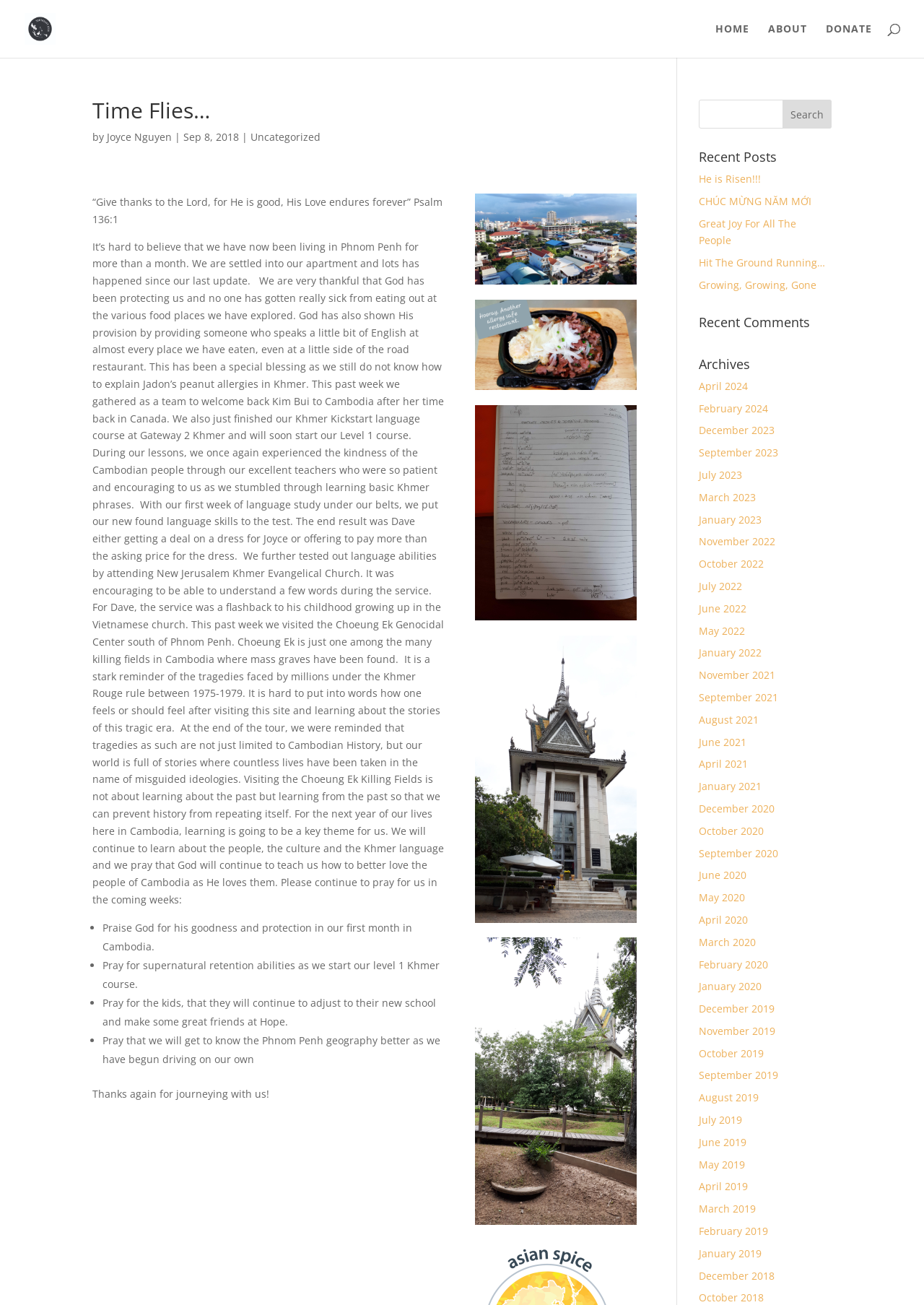Who is the author of the blog post?
Please answer the question with a single word or phrase, referencing the image.

Joyce Nguyen